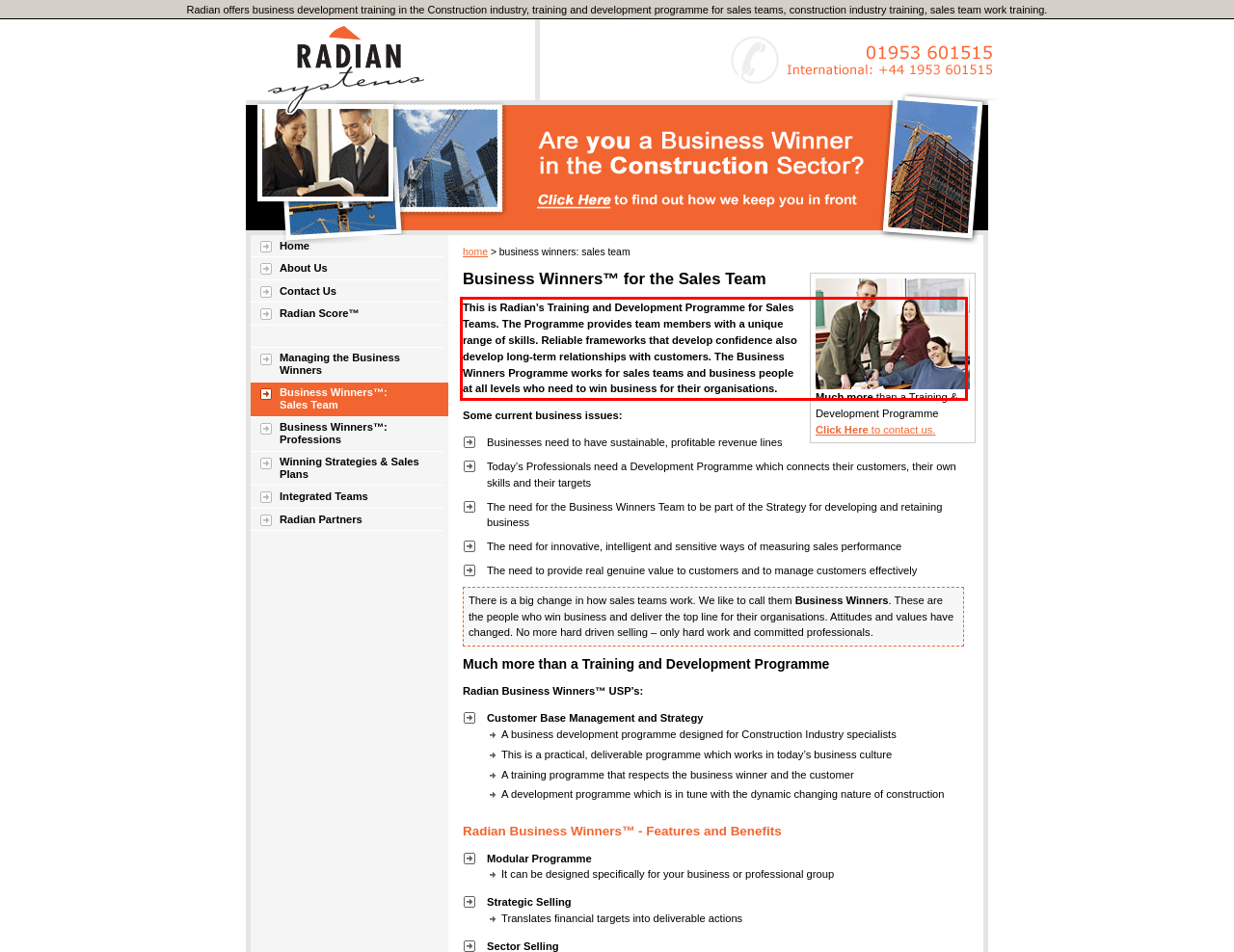Please examine the webpage screenshot containing a red bounding box and use OCR to recognize and output the text inside the red bounding box.

This is Radian’s Training and Development Programme for Sales Teams. The Programme provides team members with a unique range of skills. Reliable frameworks that develop confidence also develop long-term relationships with customers. The Business Winners Programme works for sales teams and business people at all levels who need to win business for their organisations.